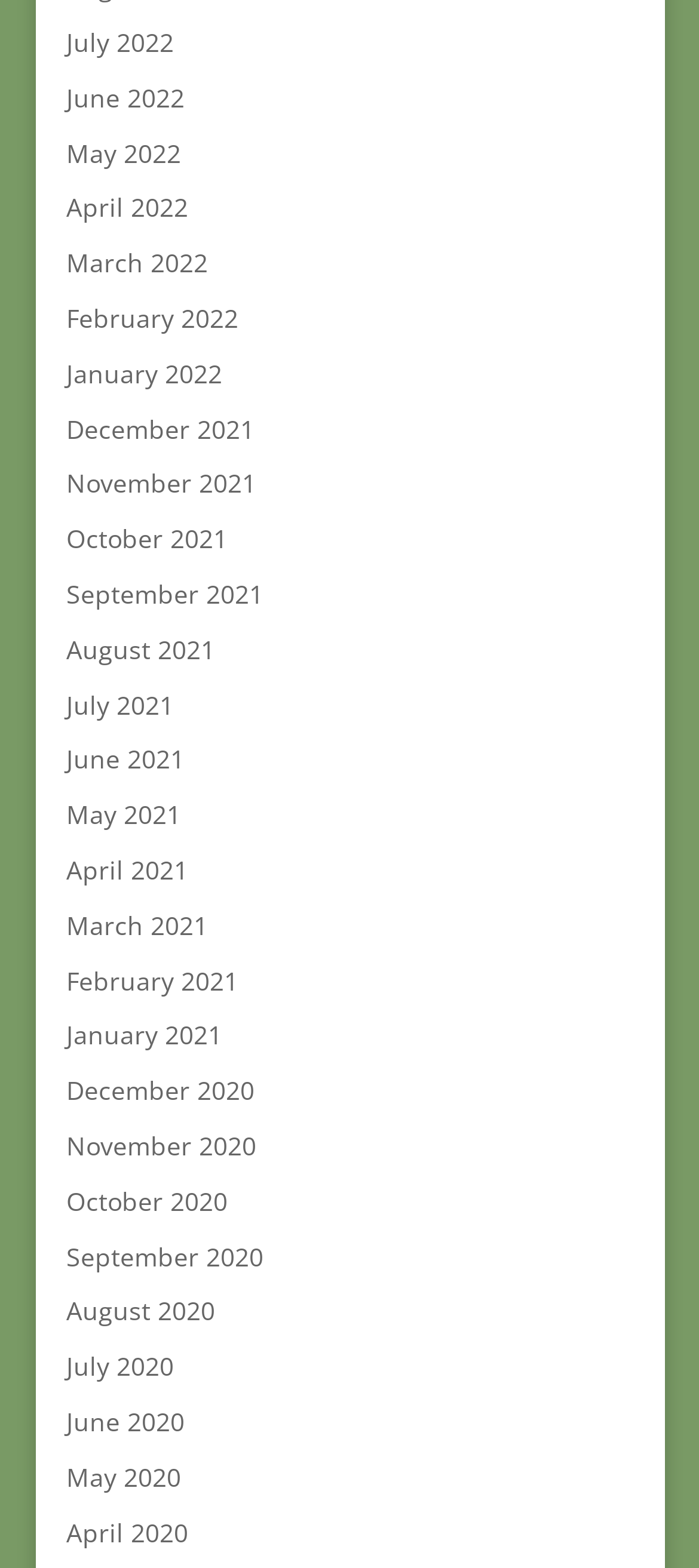Please identify the bounding box coordinates of the clickable area that will fulfill the following instruction: "browse August 2020". The coordinates should be in the format of four float numbers between 0 and 1, i.e., [left, top, right, bottom].

[0.095, 0.825, 0.308, 0.847]